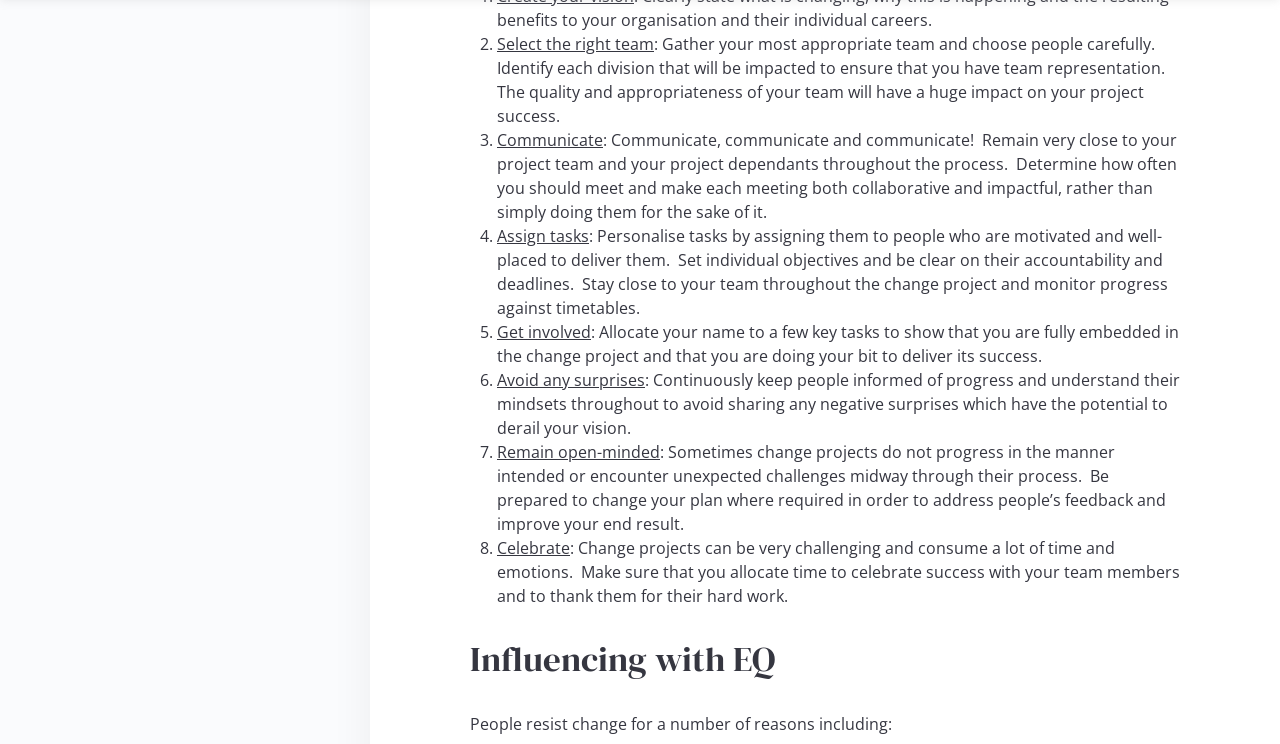Please pinpoint the bounding box coordinates for the region I should click to adhere to this instruction: "Click 'Influencing with EQ'".

[0.367, 0.854, 0.922, 0.92]